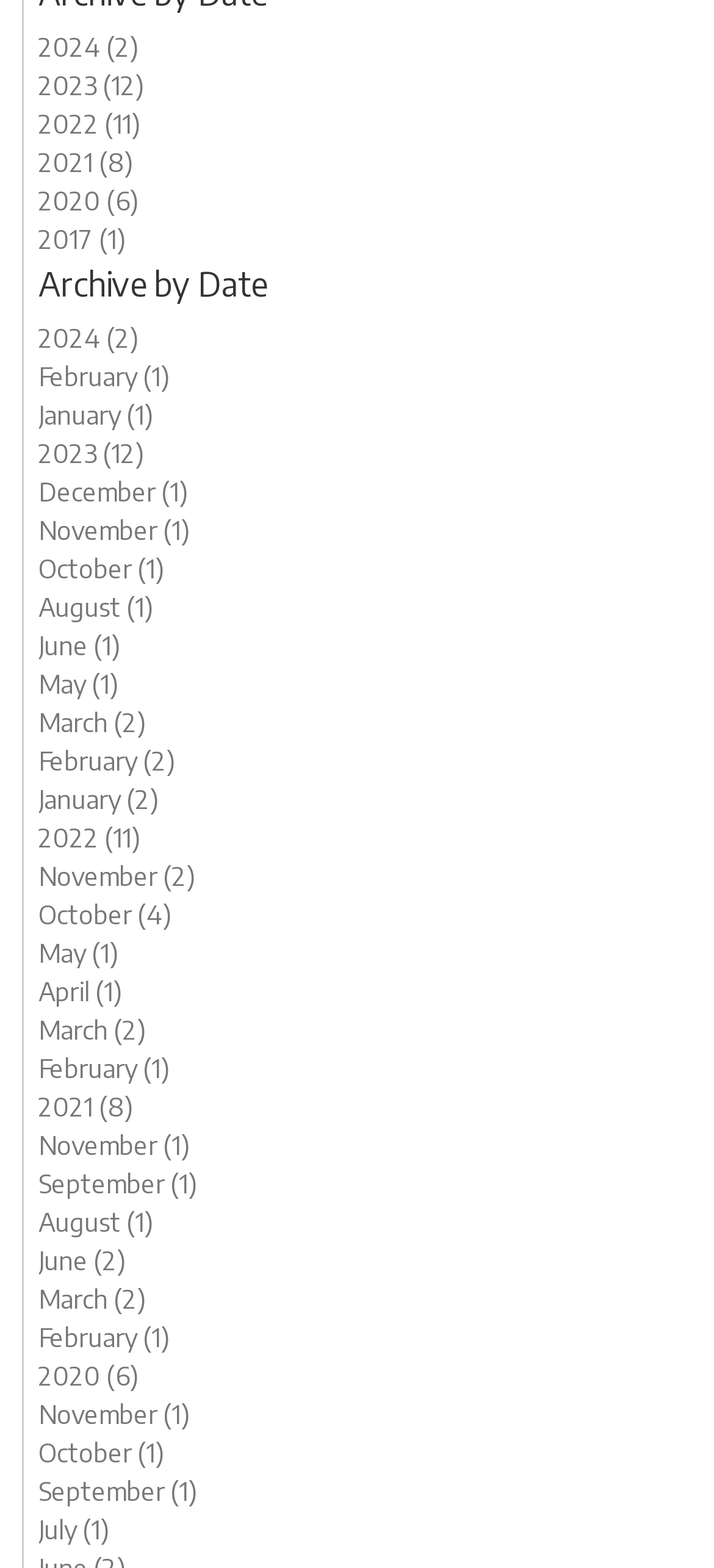Find the bounding box coordinates for the area that should be clicked to accomplish the instruction: "Go to November 2023".

[0.054, 0.303, 0.264, 0.323]